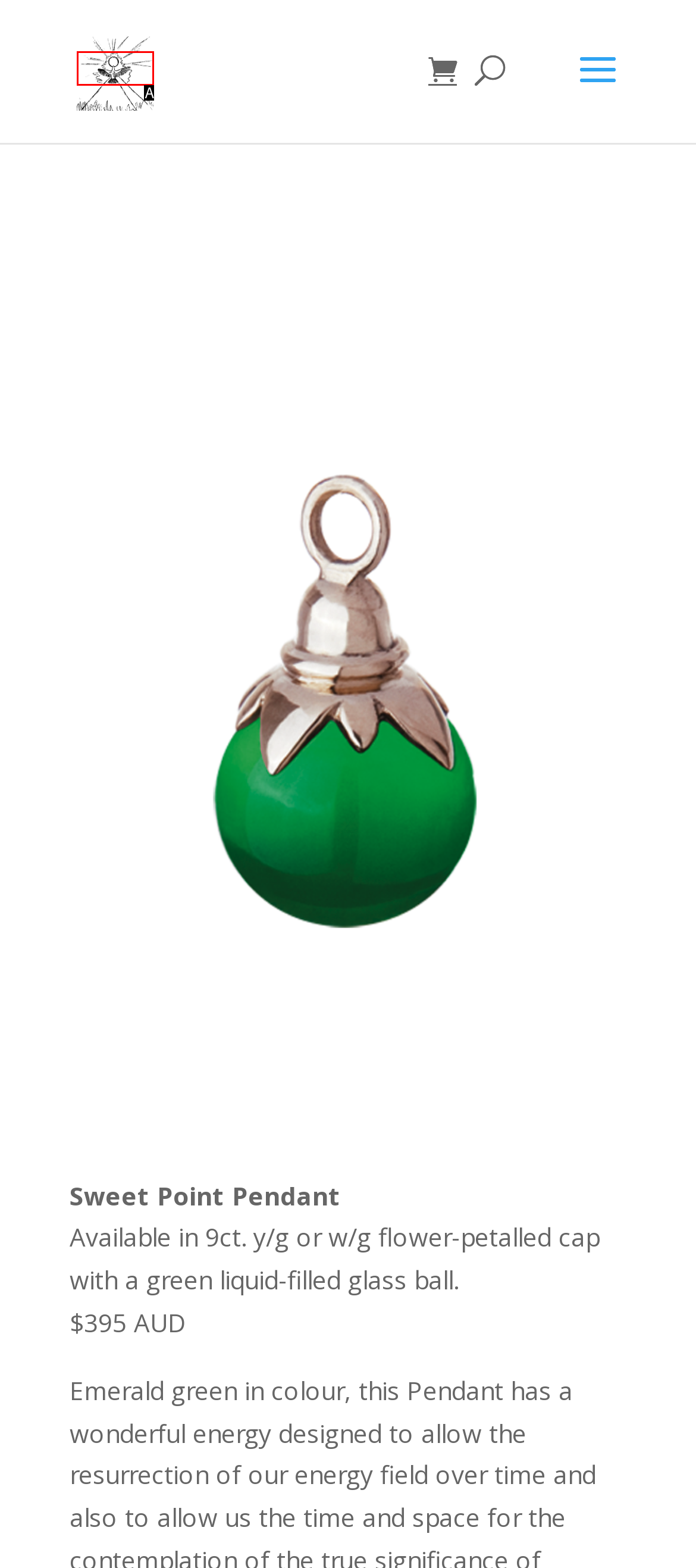Select the correct option based on the description: alt="Wild Fire Spins The Gold"
Answer directly with the option’s letter.

A